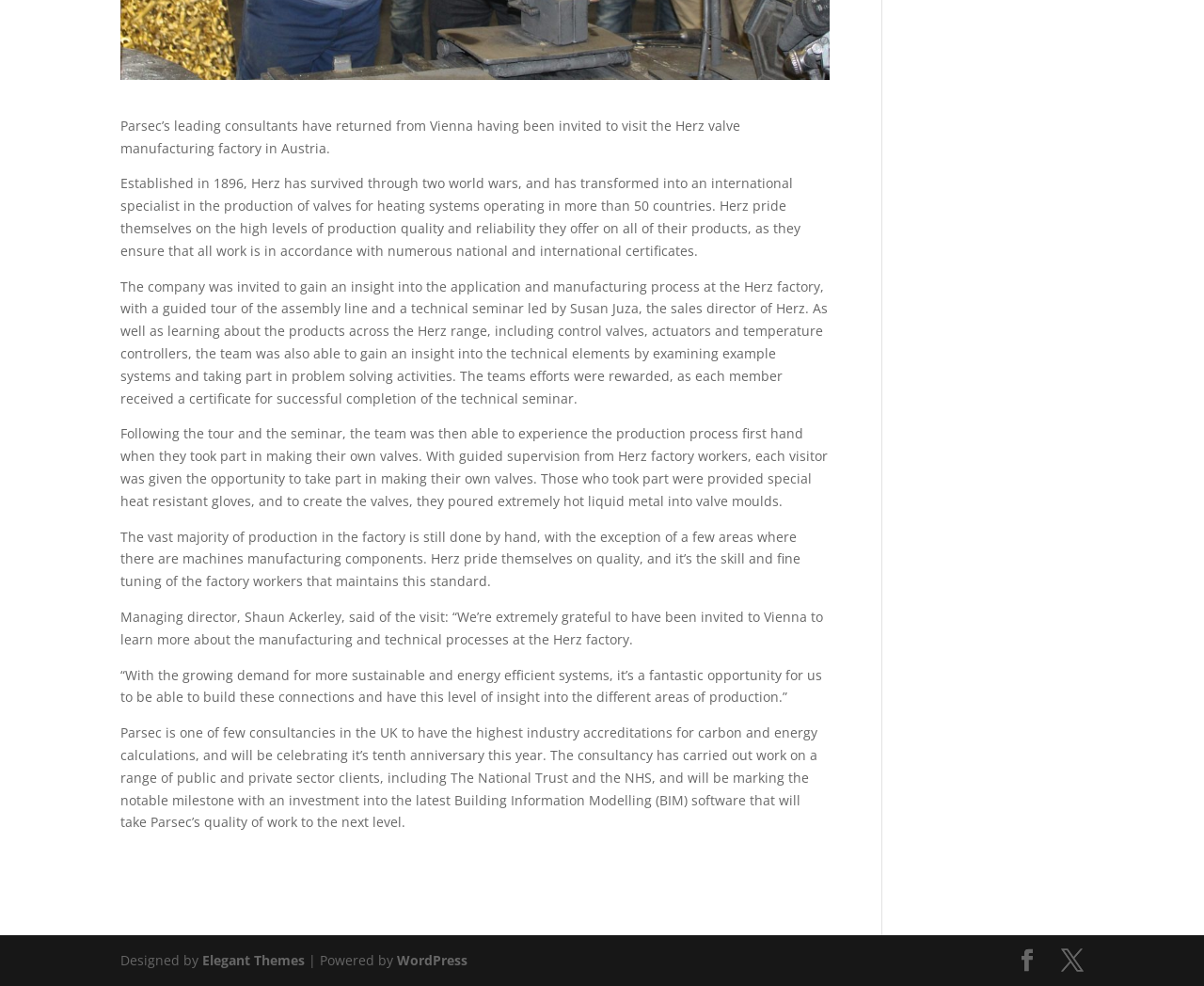Locate the UI element described by WordPress and provide its bounding box coordinates. Use the format (top-left x, top-left y, bottom-right x, bottom-right y) with all values as floating point numbers between 0 and 1.

[0.33, 0.965, 0.388, 0.983]